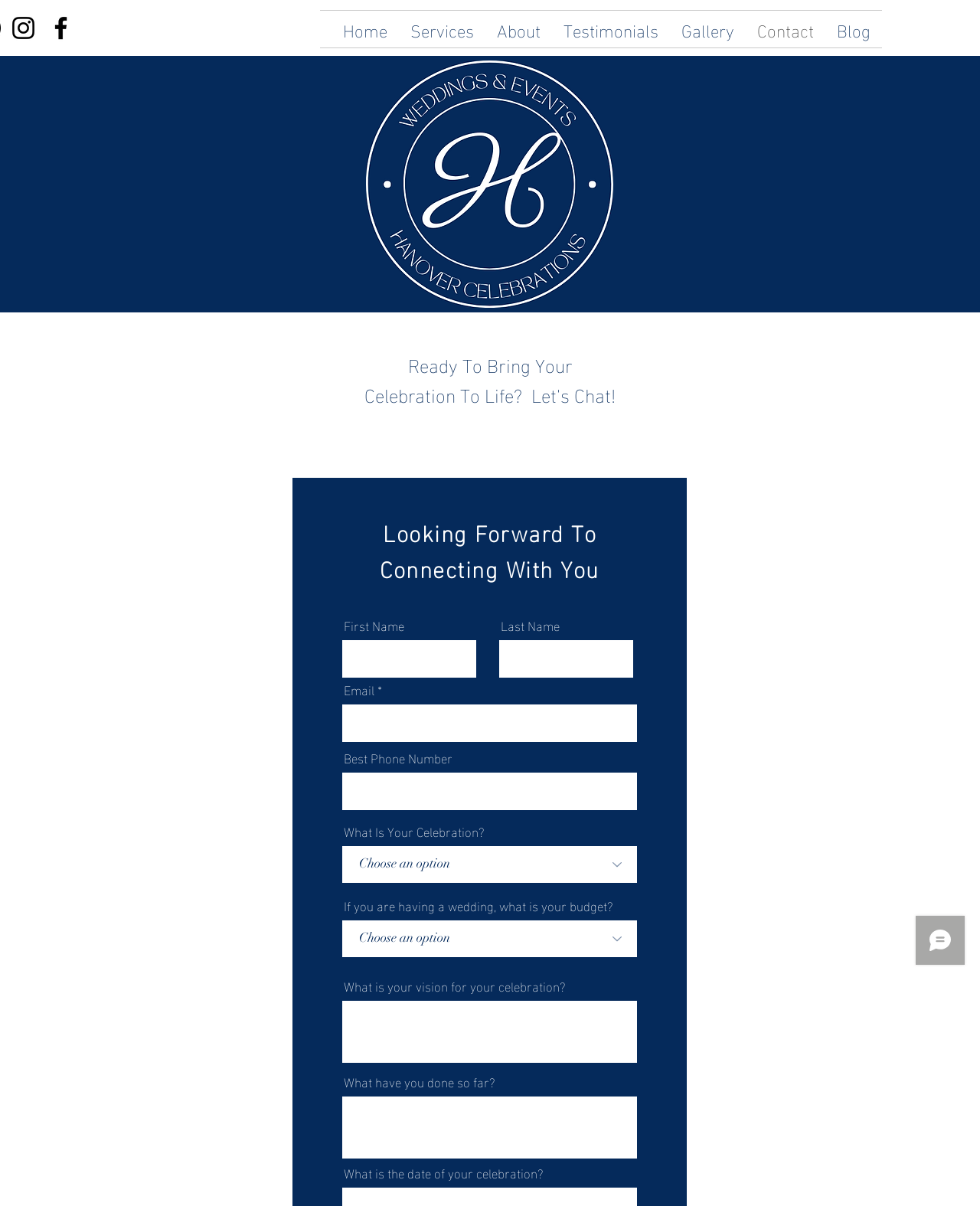Find and specify the bounding box coordinates that correspond to the clickable region for the instruction: "go to home page".

None